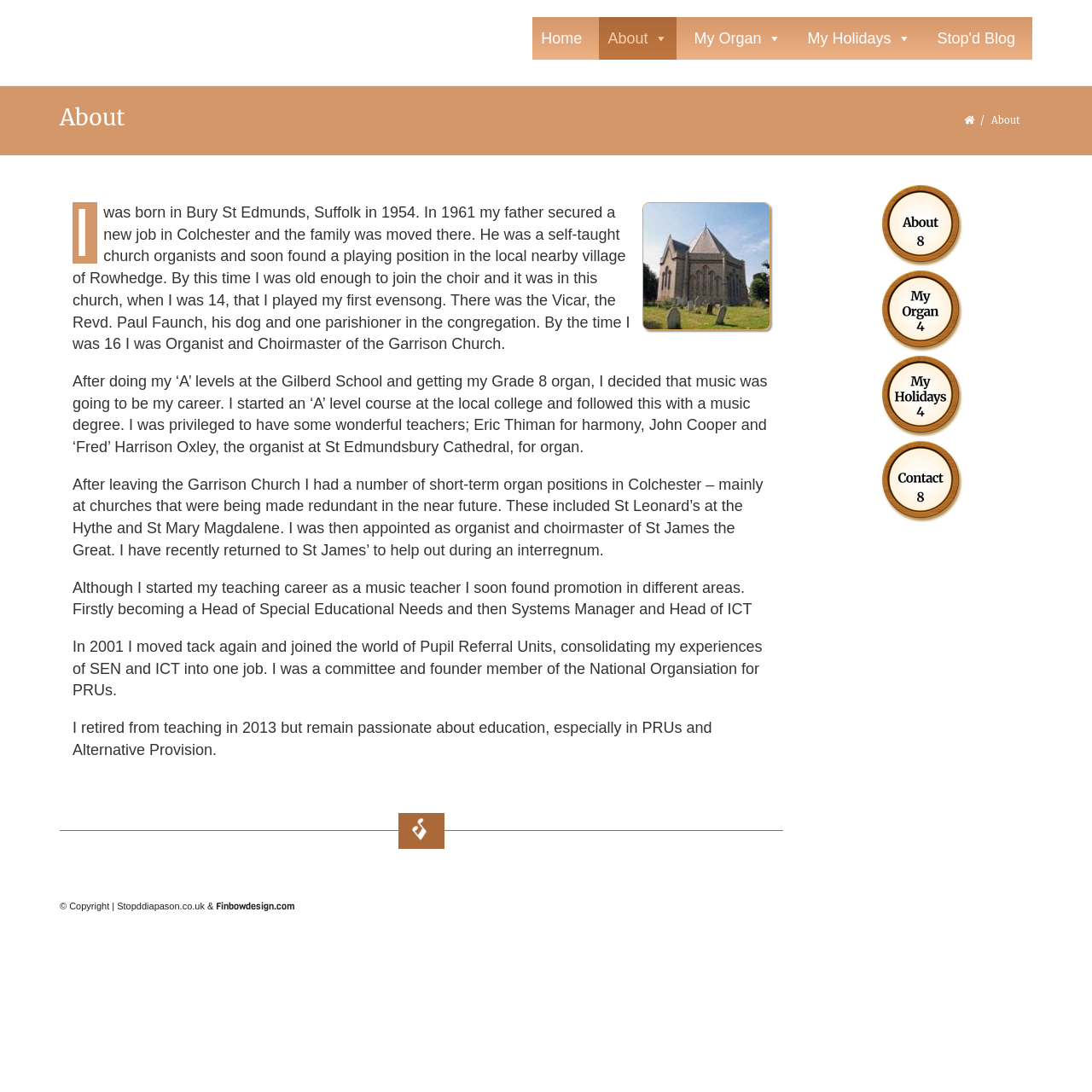Locate the bounding box coordinates of the region to be clicked to comply with the following instruction: "Read the article about the author's life". The coordinates must be four float numbers between 0 and 1, in the form [left, top, right, bottom].

[0.066, 0.187, 0.577, 0.323]